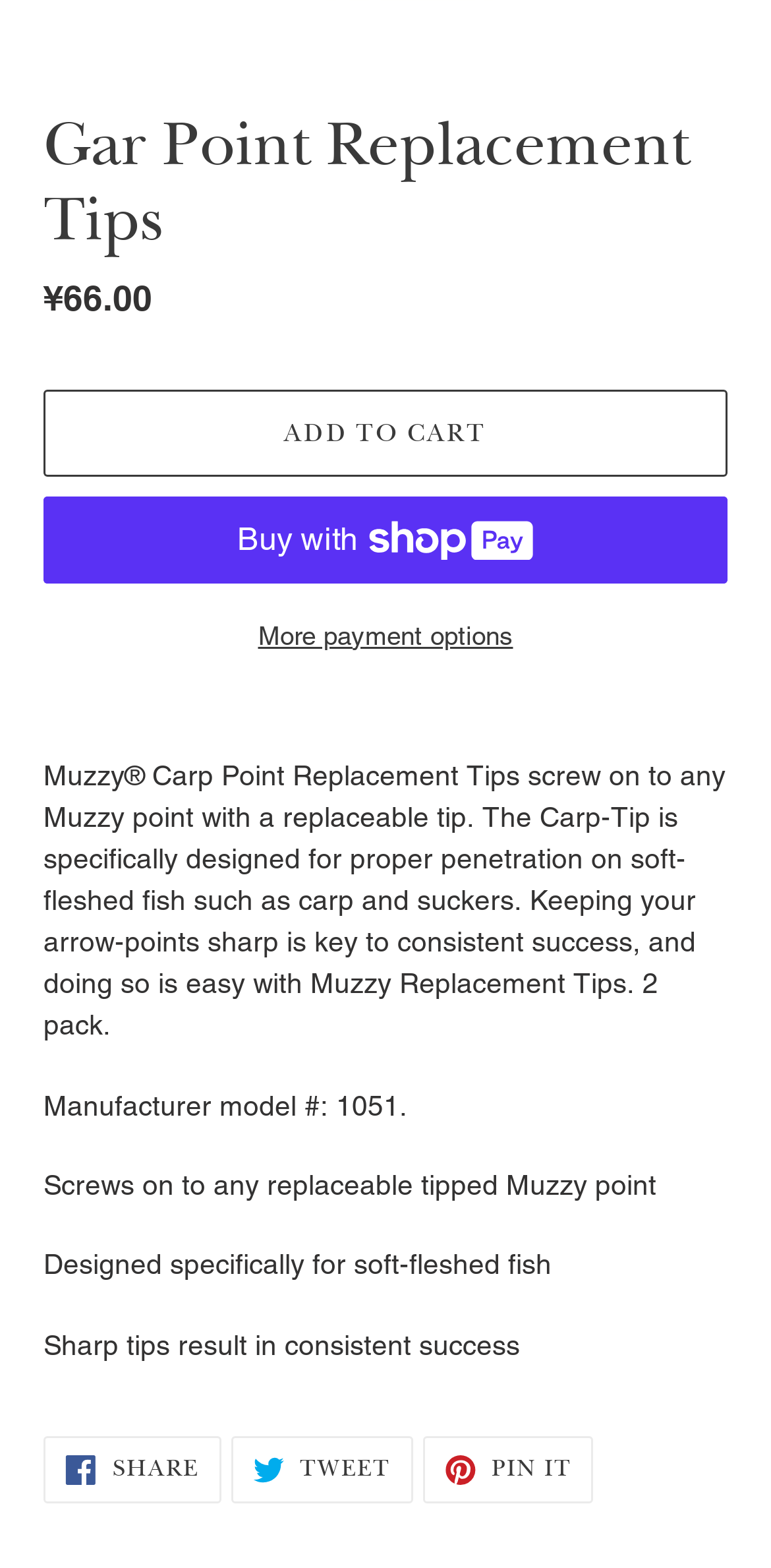For the following element description, predict the bounding box coordinates in the format (top-left x, top-left y, bottom-right x, bottom-right y). All values should be floating point numbers between 0 and 1. Description: Pin it Pin on Pinterest

[0.548, 0.916, 0.77, 0.959]